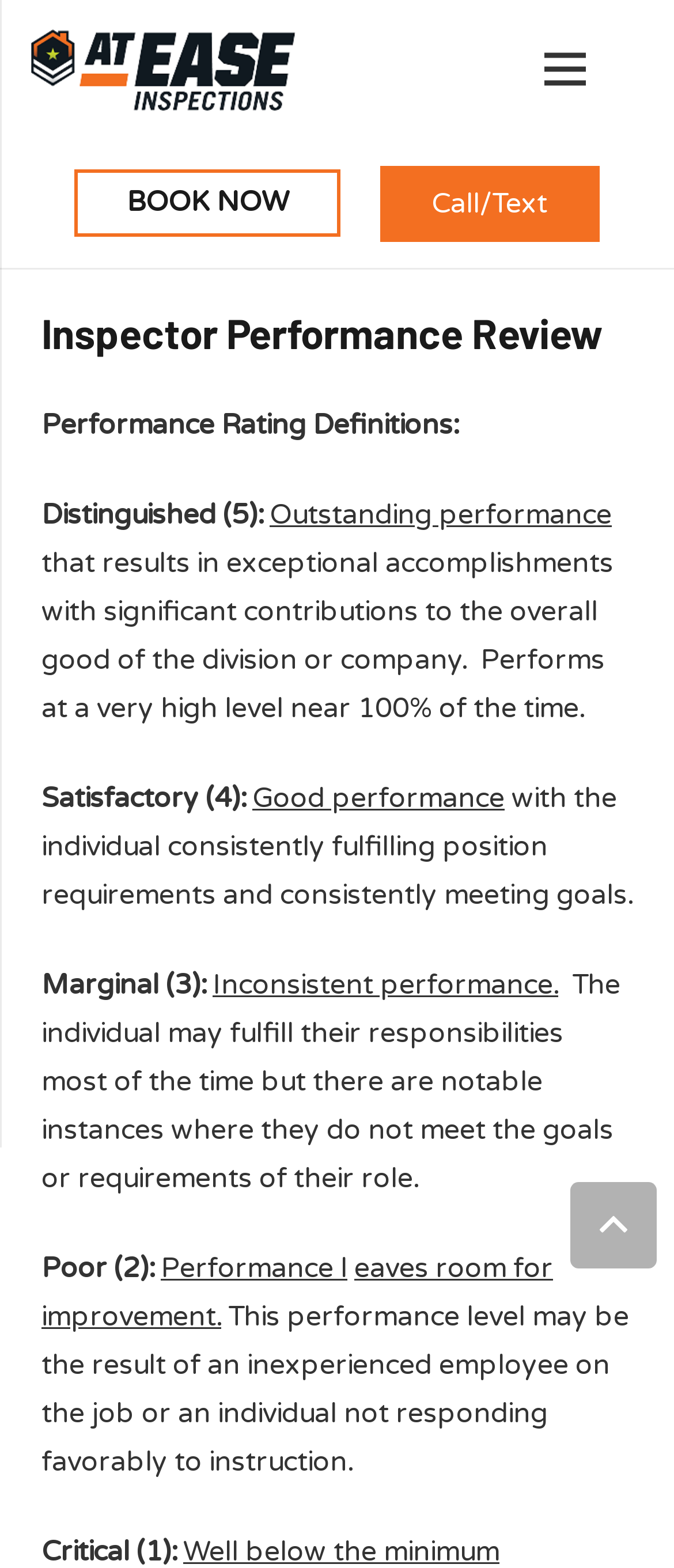What is the highest performance rating?
Answer the question with a single word or phrase, referring to the image.

Distinguished (5)